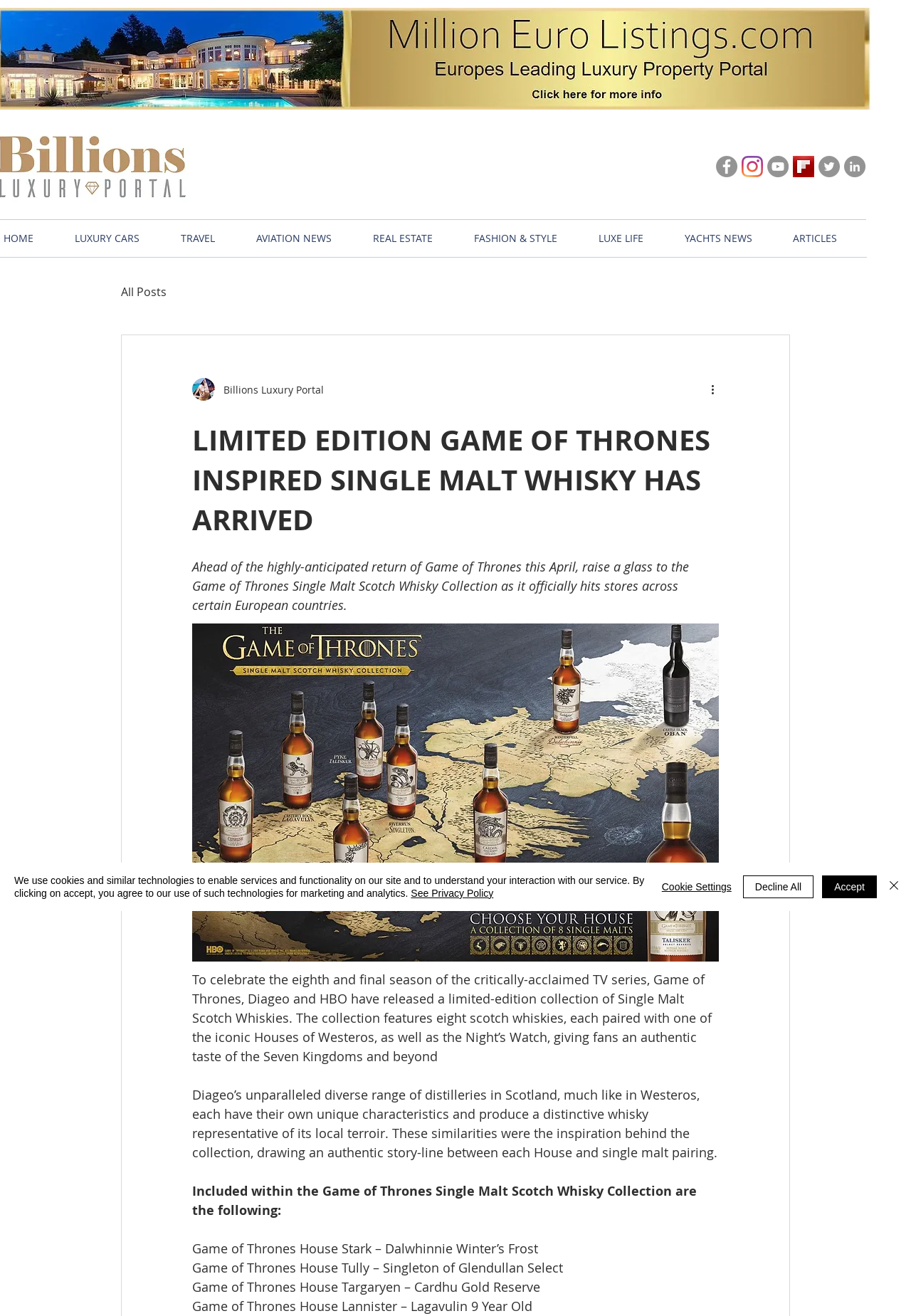Determine which piece of text is the heading of the webpage and provide it.

LIMITED EDITION GAME OF THRONES INSPIRED SINGLE MALT WHISKY HAS ARRIVED